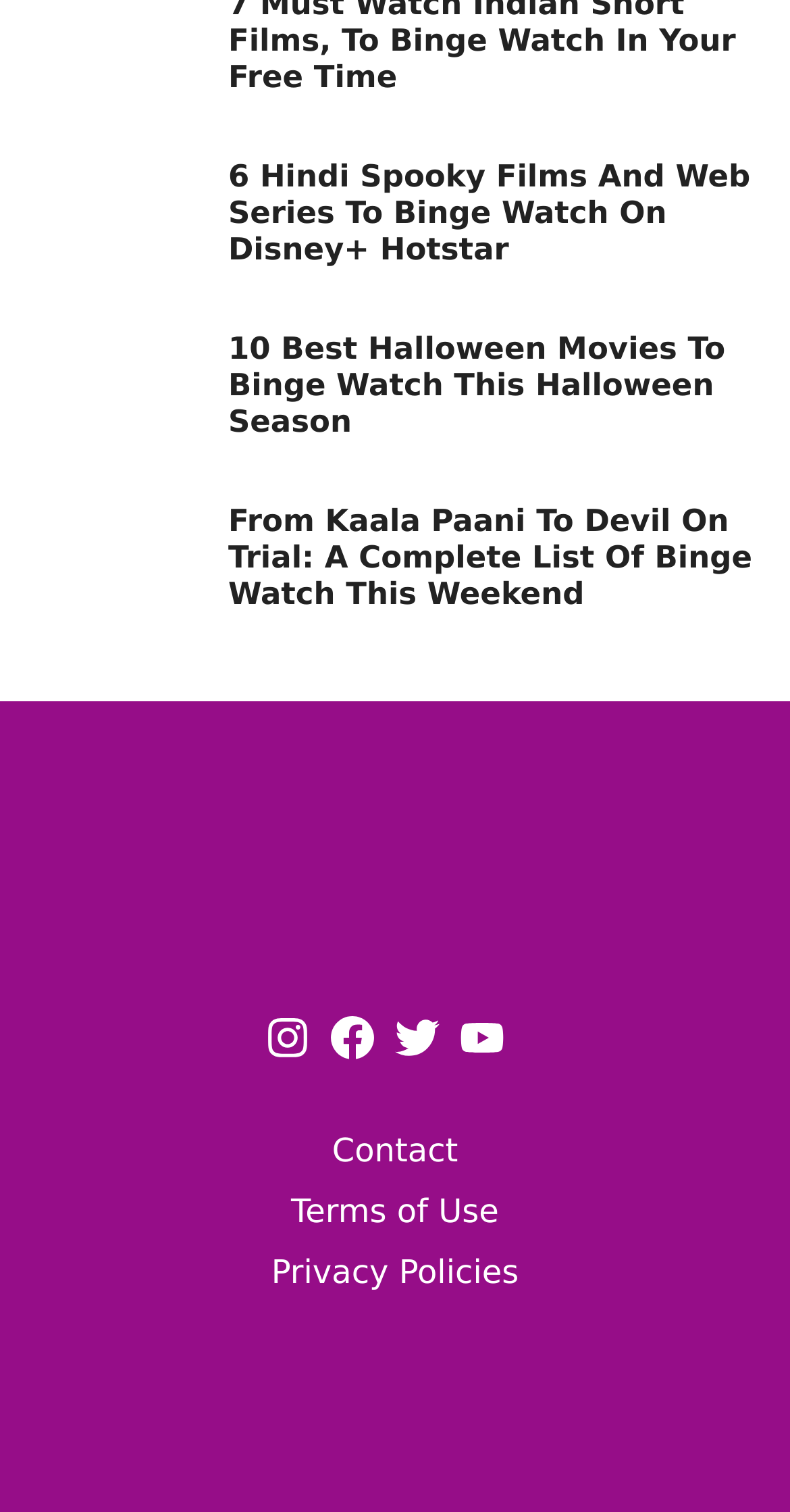Determine the bounding box coordinates of the clickable region to execute the instruction: "check the terms of use". The coordinates should be four float numbers between 0 and 1, denoted as [left, top, right, bottom].

[0.368, 0.788, 0.632, 0.813]